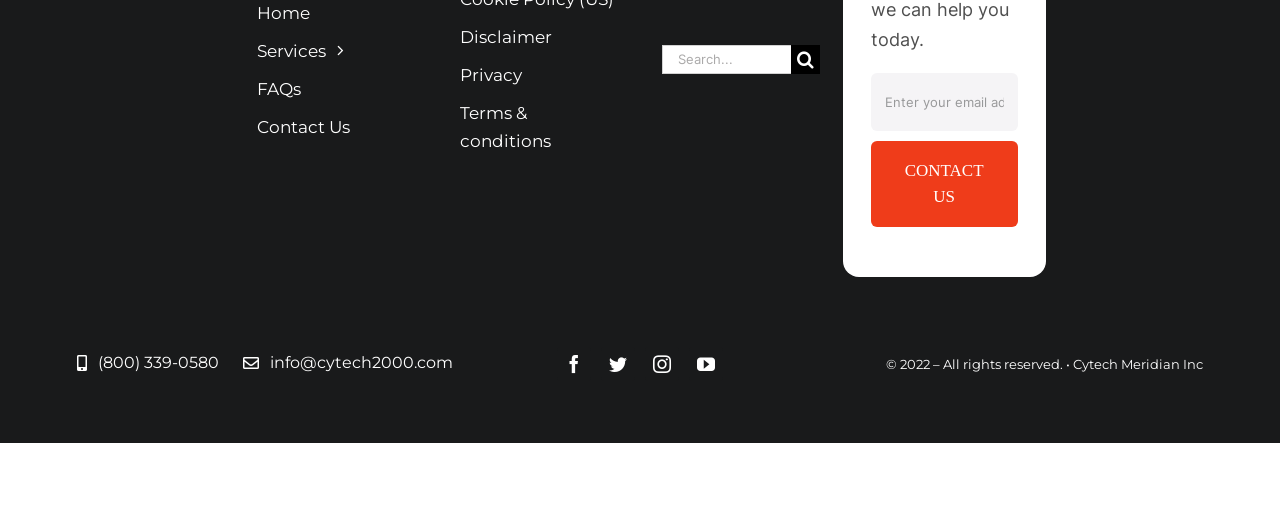Locate the bounding box coordinates of the clickable part needed for the task: "Call the phone number".

[0.077, 0.683, 0.171, 0.719]